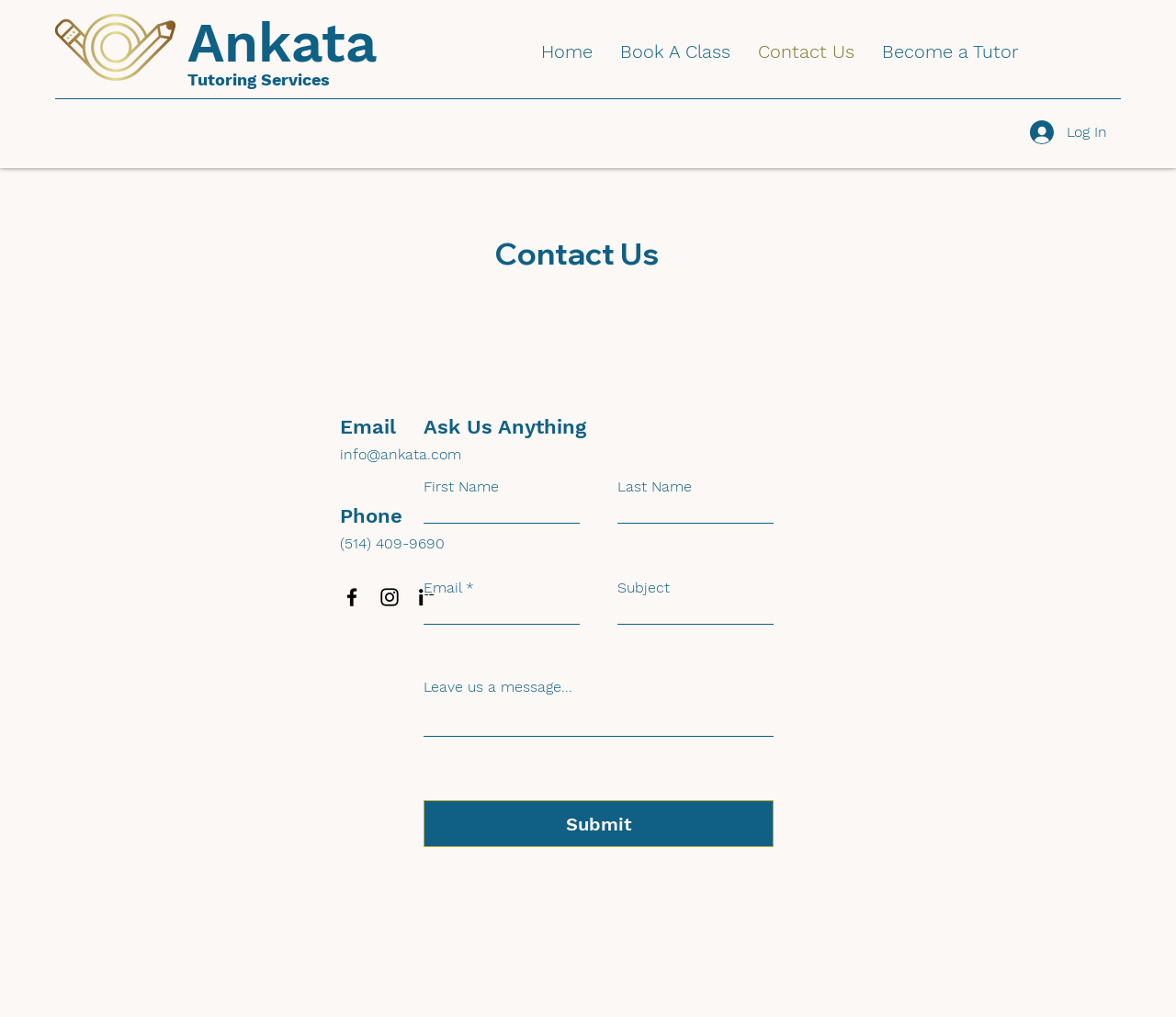Offer a detailed explanation of the webpage layout and contents.

The webpage is titled "Contact Us | Ankata" and features an Ankata logo at the top left corner. Below the logo, there is a heading that reads "Ankata" followed by another heading that says "Tutoring Services". 

To the right of these headings, there is a navigation menu with links to "Home", "Book A Class", "Contact Us", and "Become a Tutor". A "Log In" button is located at the top right corner of the page.

The main content of the page is divided into two sections. The first section displays the contact information, including an email address "info@ankata.com" and a phone number "(514) 409-9690". Below this, there are links to Ankata's social media profiles, including Facebook, Instagram, and LinkedIn.

The second section is a contact form with fields for "First Name", "Last Name", "Email", "Subject", and a text area for leaving a message. The email field is required. There is a "Submit" button at the bottom of the form.

Throughout the page, there are several headings, including "Contact Us", "Phone", "Ask Us Anything", and an empty heading at the bottom of the page.